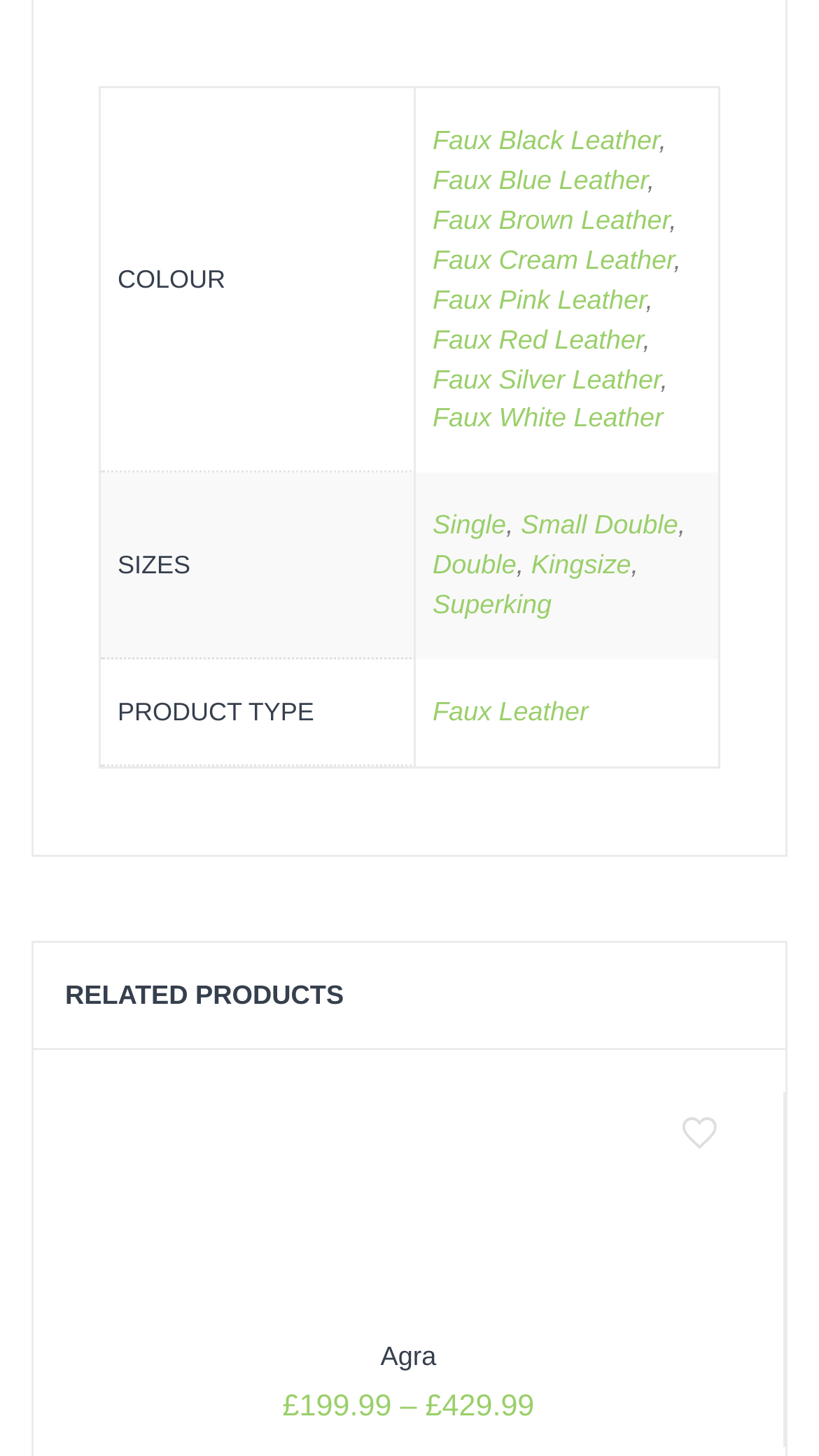Respond to the question below with a single word or phrase:
How many colour options are available for 'Agra'?

8